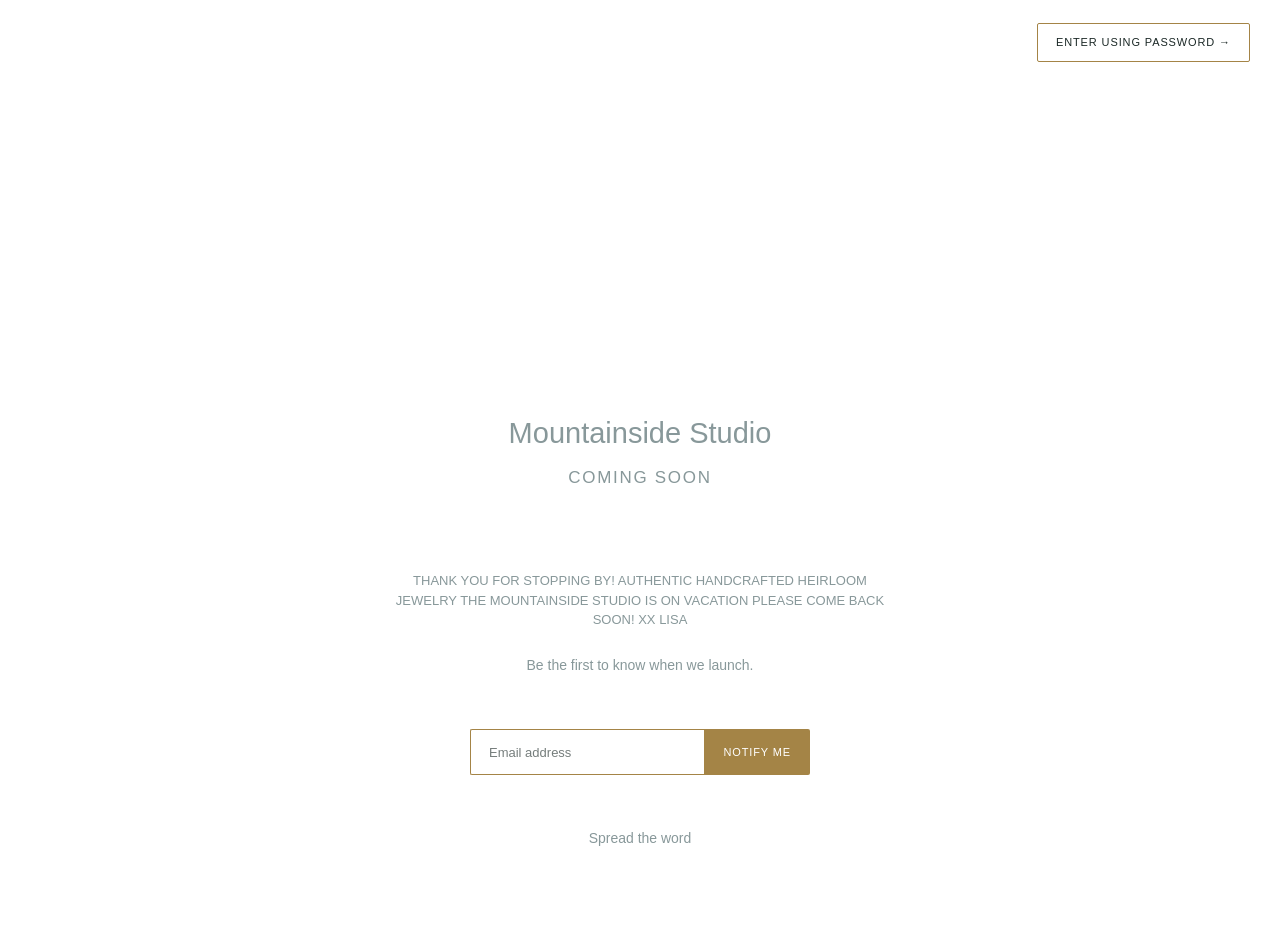Determine the bounding box for the described HTML element: "Notify me". Ensure the coordinates are four float numbers between 0 and 1 in the format [left, top, right, bottom].

[0.55, 0.787, 0.633, 0.836]